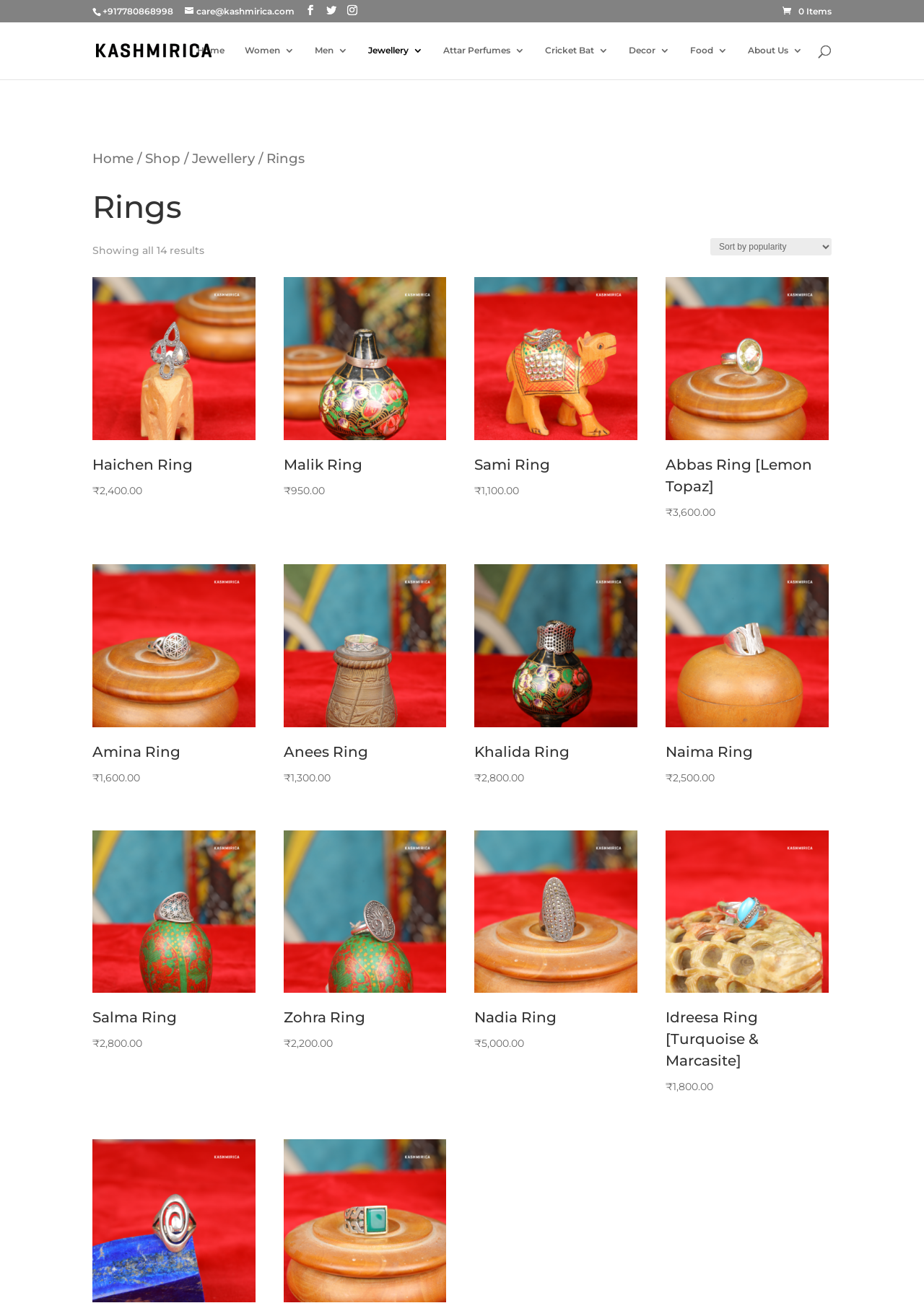Offer a detailed explanation of the webpage layout and contents.

This webpage is an e-commerce platform selling Kashmiri finger rings online. At the top, there is a navigation menu with links to different categories such as Home, Women, Men, Jewellery, and more. Below the navigation menu, there is a search bar where users can search for specific products. 

On the left side, there is a breadcrumb navigation showing the current page's hierarchy, with links to Home, Shop, and Jewellery. The main content area is divided into a grid layout, displaying 14 ring products with their images, names, and prices. Each product has a heading with the ring's name, and some products have additional information about the material used, such as Turquoise & Marcasite.

The products are arranged in a grid with three columns, and the images of the rings are displayed above their corresponding product information. The prices of the rings range from ₹950.00 to ₹5,000.00. At the top of the main content area, there is a heading that reads "Rings" and a text that says "Showing all 14 results". 

On the right side, there is a section with contact information, including a phone number and an email address. There are also social media links and a link to the website's homepage.